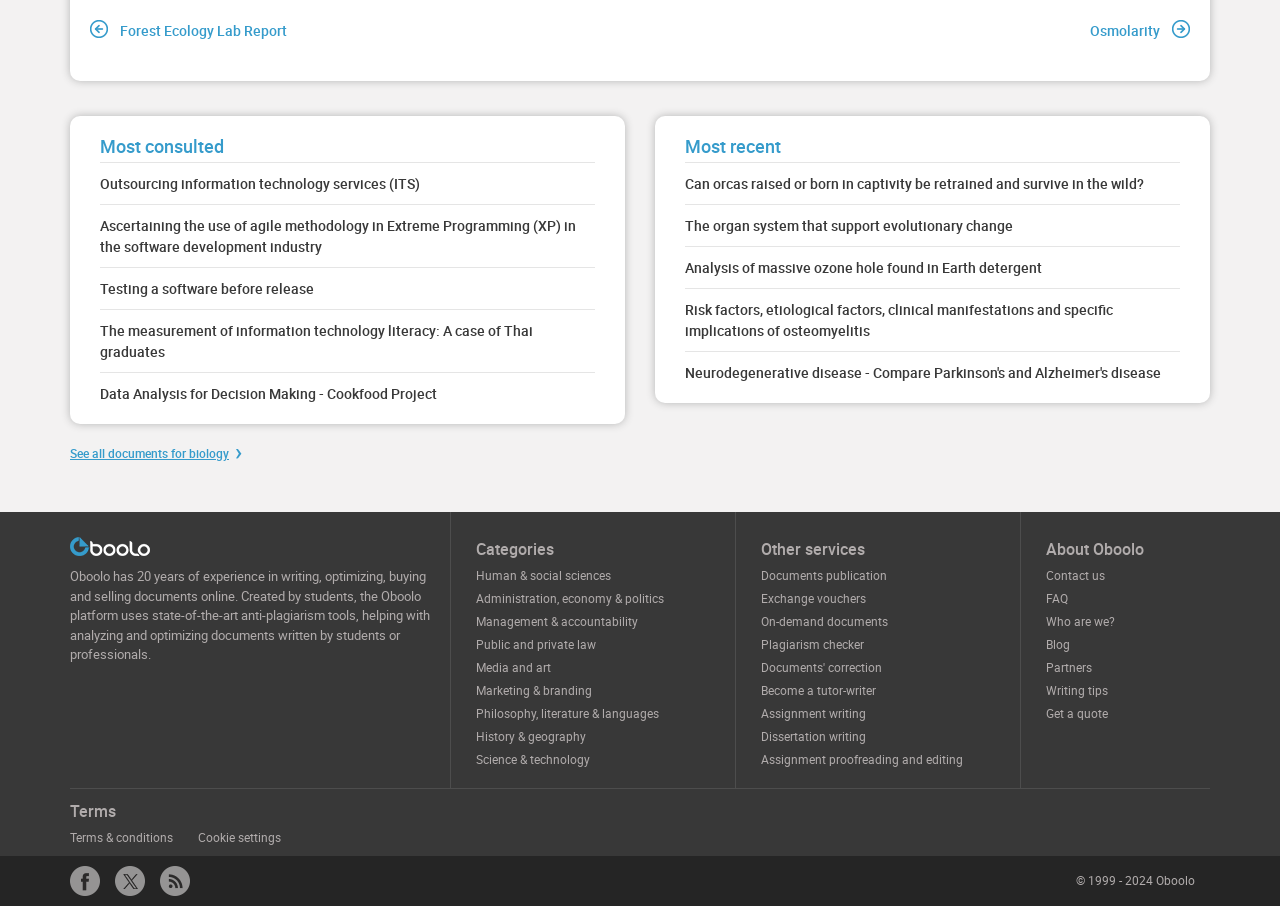Locate the bounding box coordinates of the clickable area needed to fulfill the instruction: "Browse documents in the 'Human & social sciences' category".

[0.372, 0.625, 0.477, 0.645]